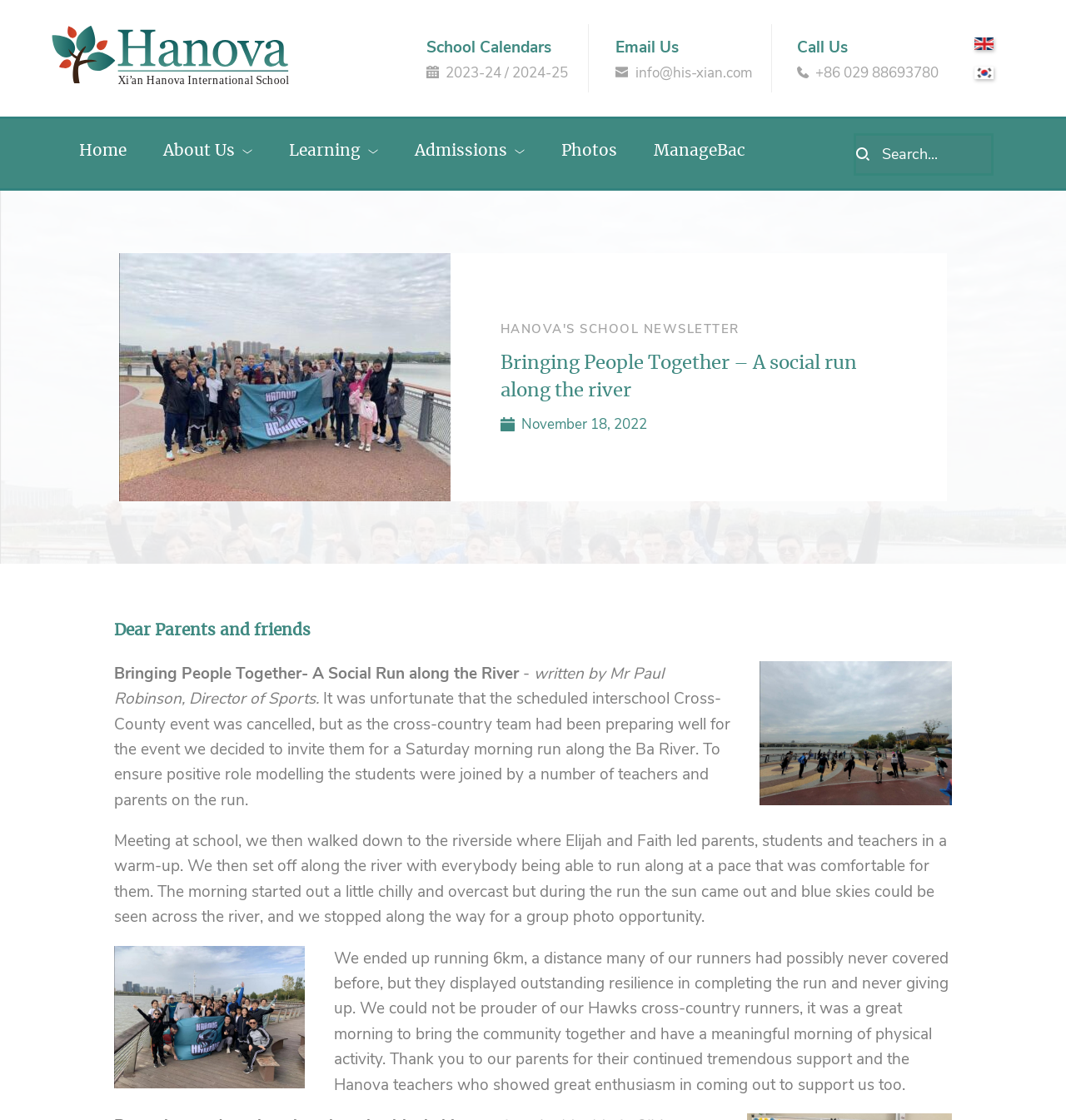Based on the visual content of the image, answer the question thoroughly: What is the role of Elijah and Faith in the run?

The question asks for the role of Elijah and Faith in the run. From the webpage, we can find the text 'Elijah and Faith led parents, students and teachers in a warm-up.' which clearly indicates that Elijah and Faith led the warm-up session.